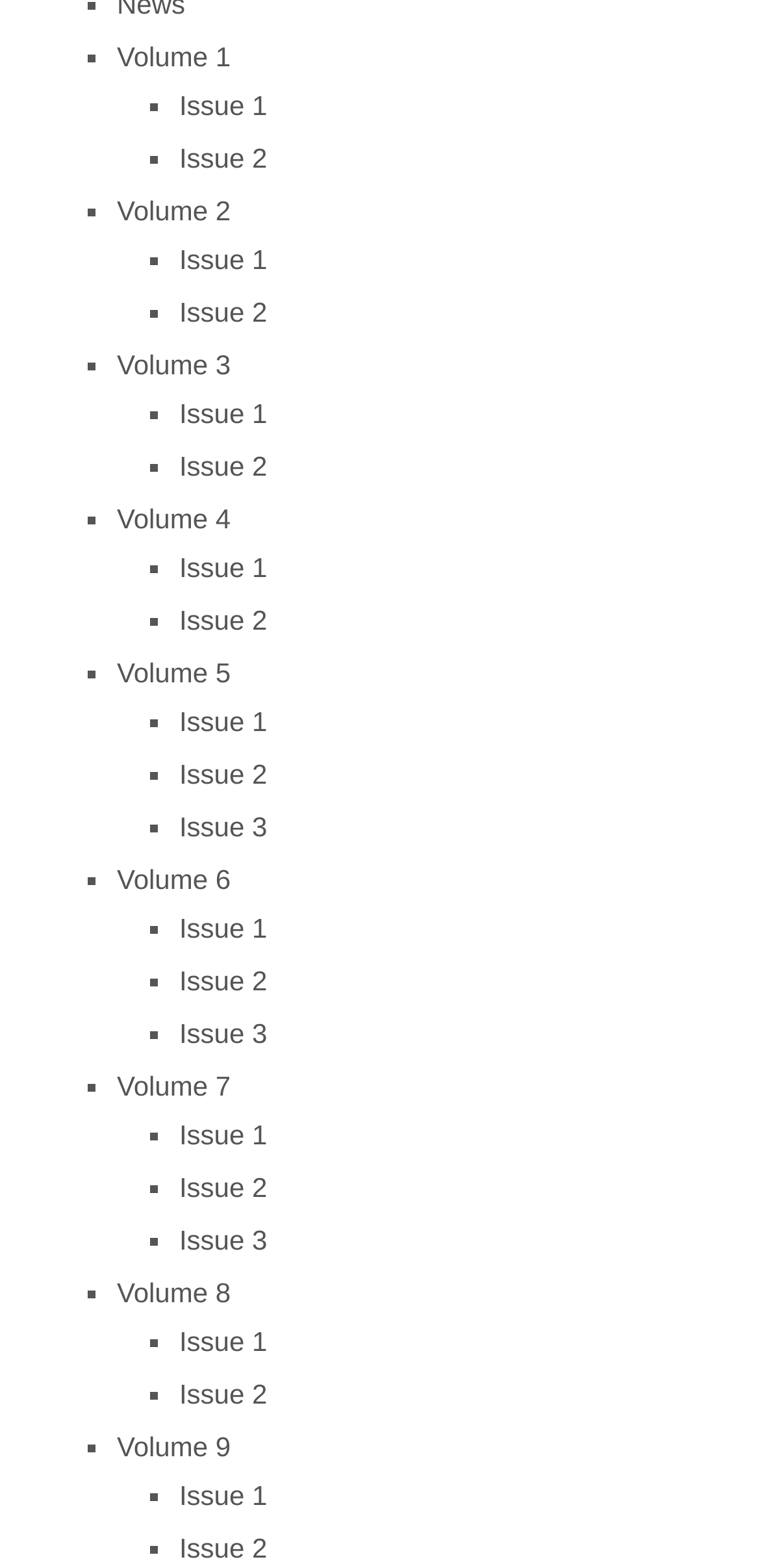Provide the bounding box coordinates for the area that should be clicked to complete the instruction: "Read Issue 1 of Volume 2".

[0.236, 0.156, 0.352, 0.176]